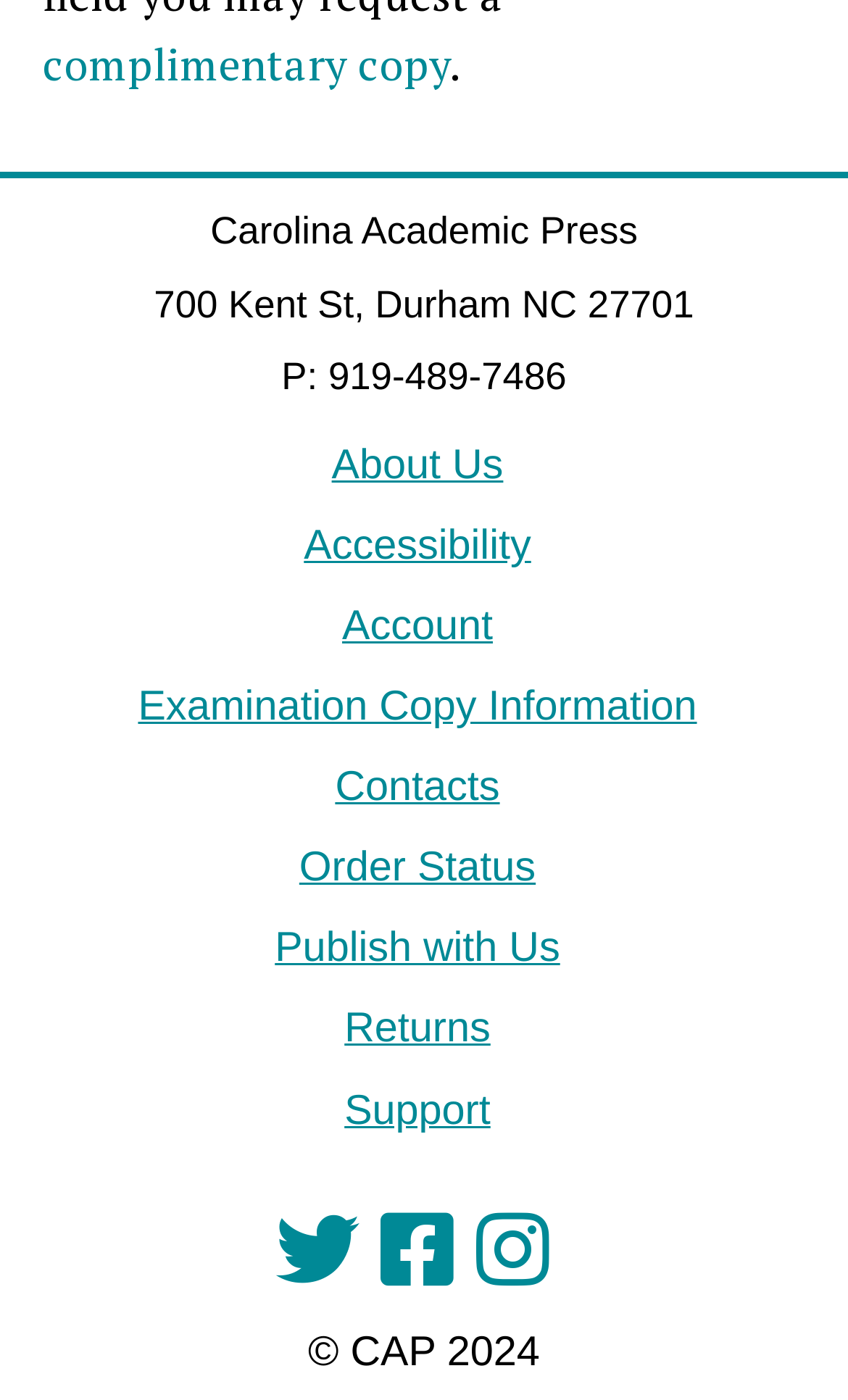Locate the bounding box coordinates of the element I should click to achieve the following instruction: "Get a complimentary copy".

[0.05, 0.025, 0.529, 0.067]